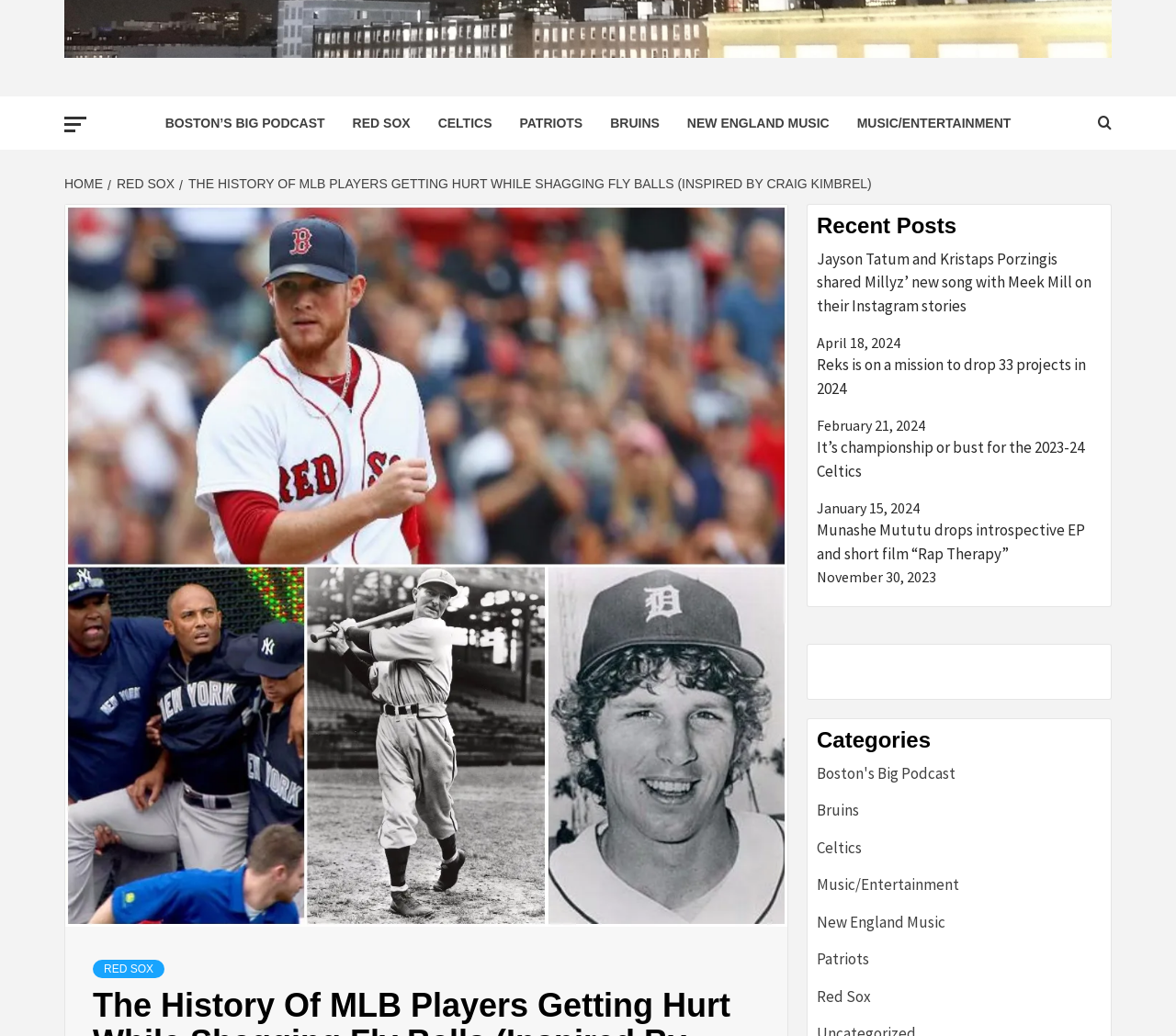Using the webpage screenshot and the element description Boston's Big Podcast, determine the bounding box coordinates. Specify the coordinates in the format (top-left x, top-left y, bottom-right x, bottom-right y) with values ranging from 0 to 1.

[0.695, 0.736, 0.812, 0.756]